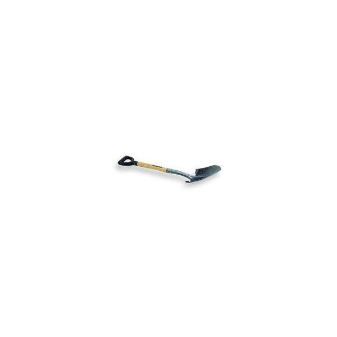Please give a succinct answer using a single word or phrase:
What is the purpose of the rolled shoulder edge?

Provides leverage for digging